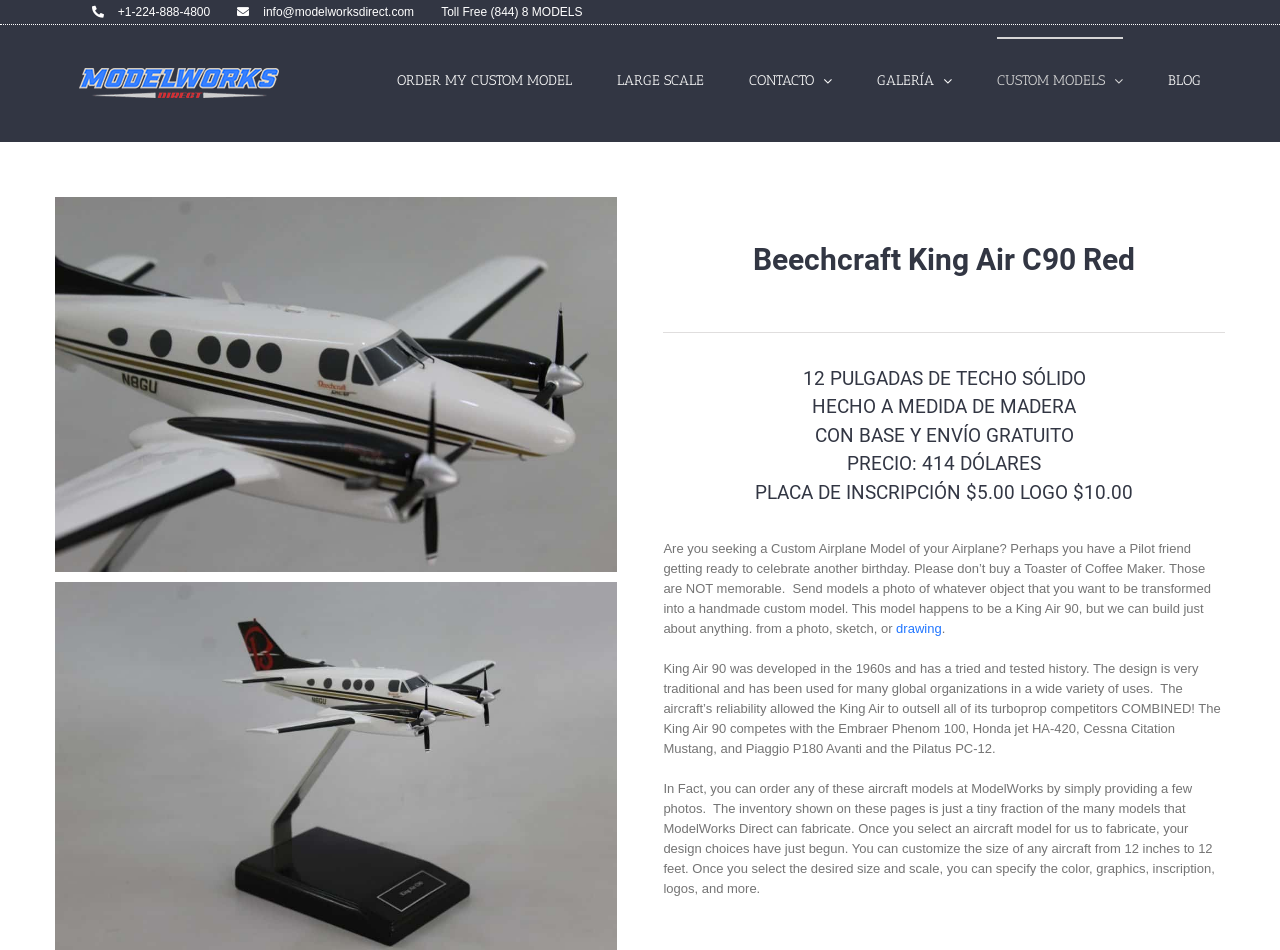Can you show the bounding box coordinates of the region to click on to complete the task described in the instruction: "Explore the 'CUSTOM MODELS' section"?

[0.779, 0.039, 0.878, 0.13]